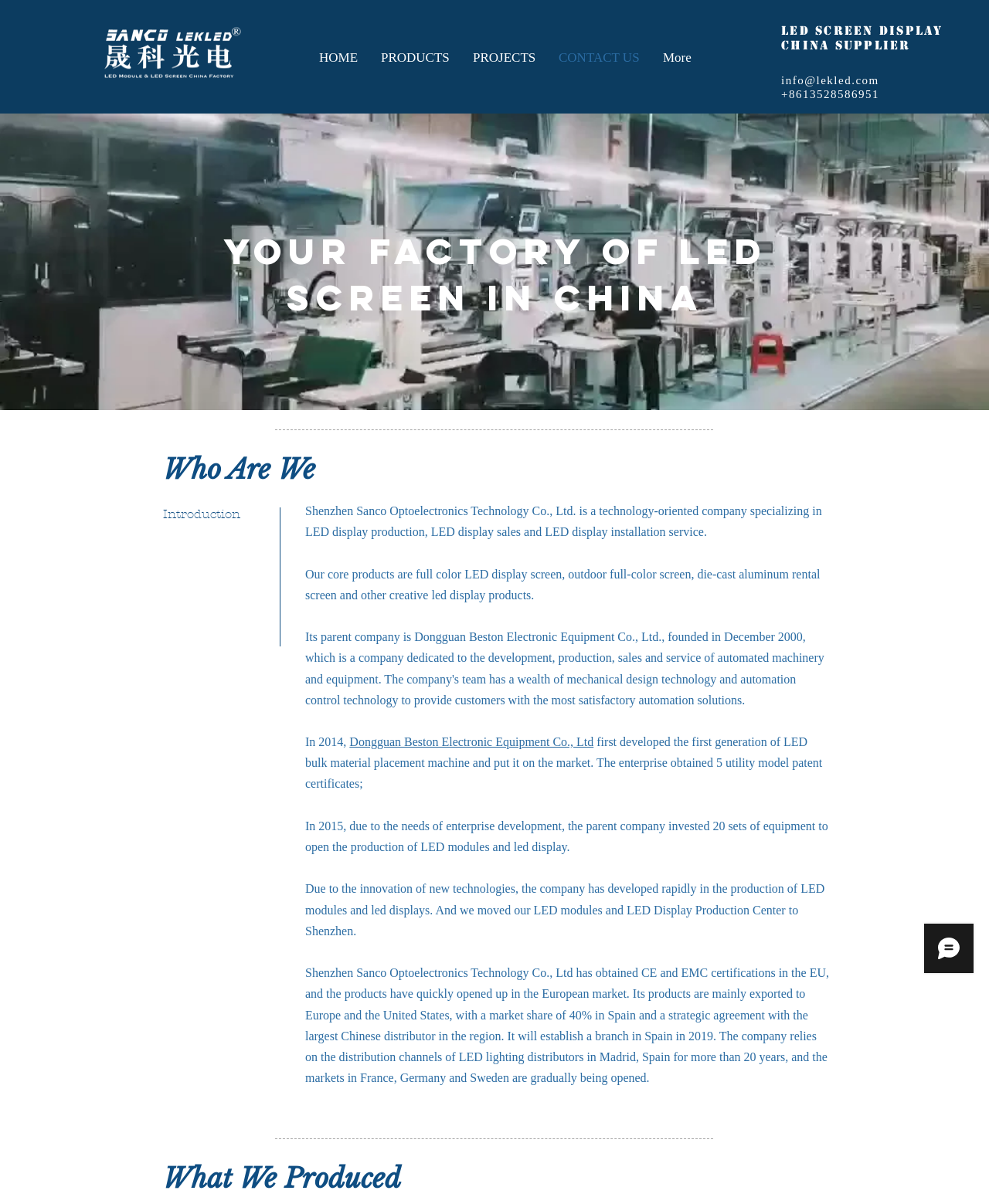Determine the main headline from the webpage and extract its text.

Led Screen Display CHINA SUPPLIER